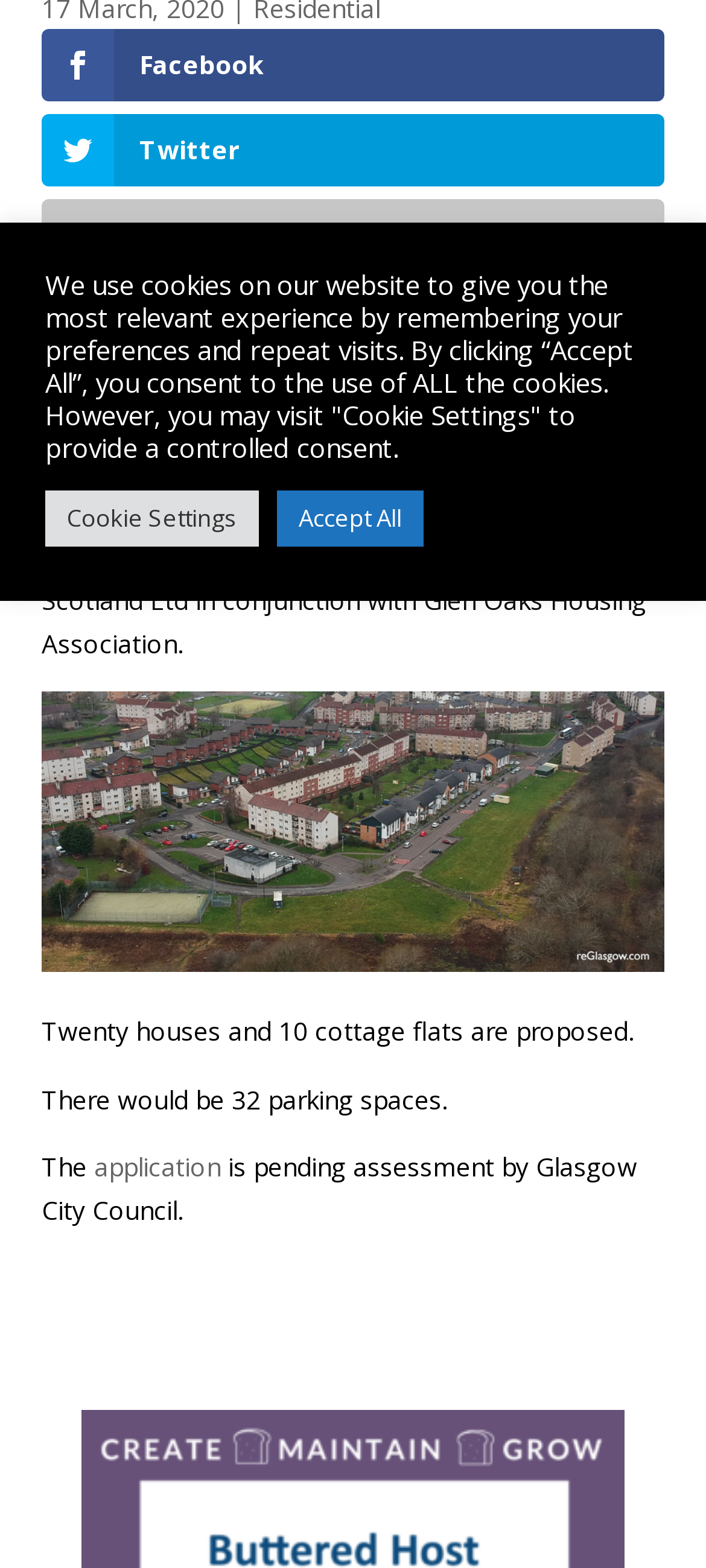Please determine the bounding box coordinates for the element with the description: "application".

[0.133, 0.733, 0.313, 0.755]